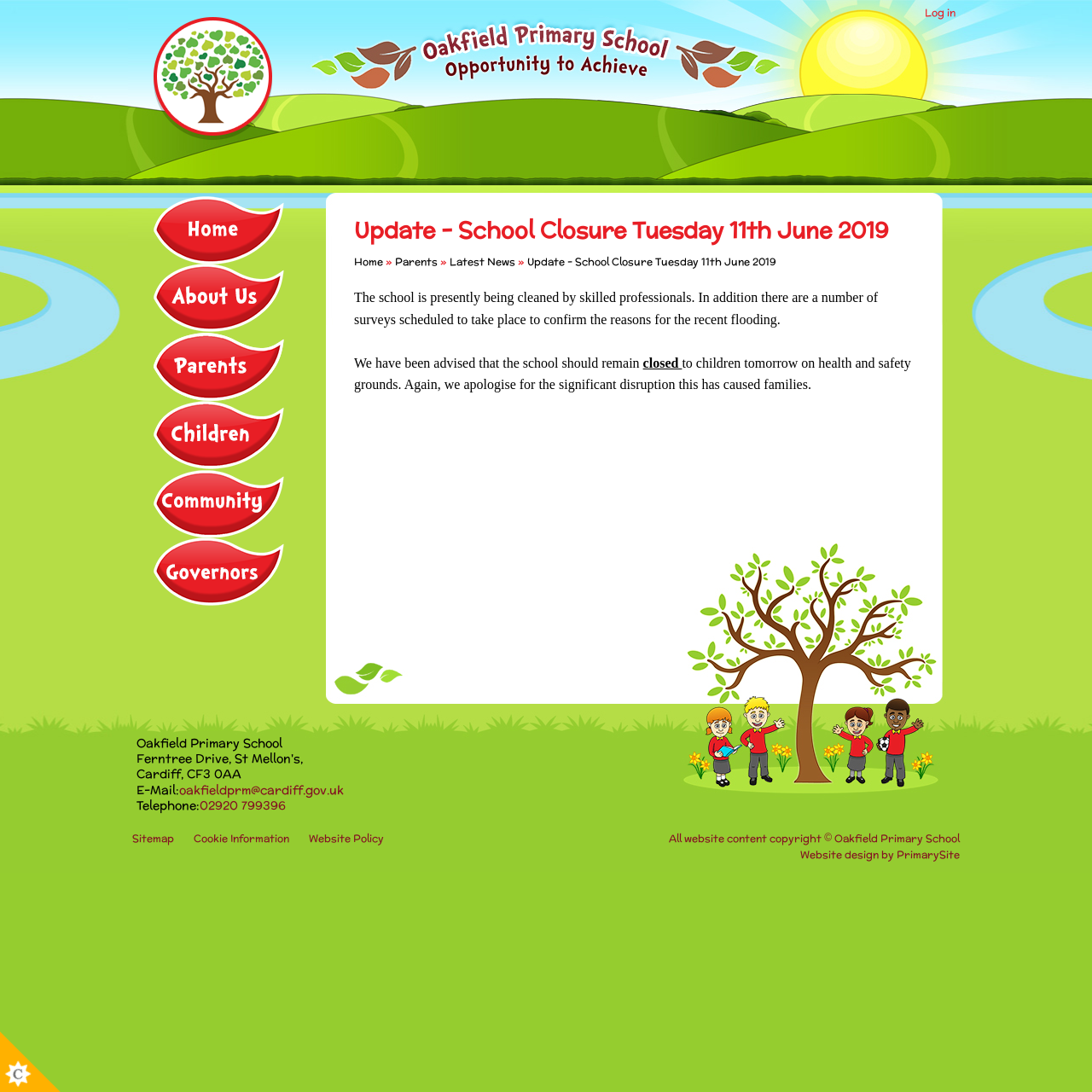What is the name of the school?
Using the image provided, answer with just one word or phrase.

Oakfield Primary School